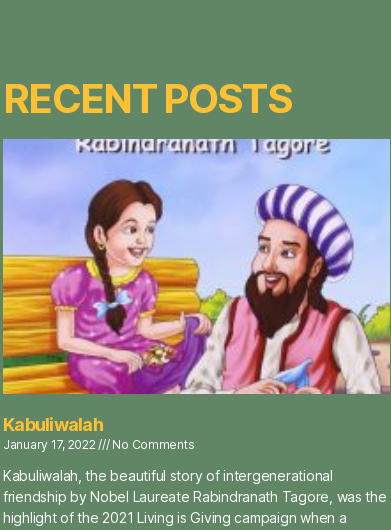Provide a thorough description of the image, including all visible elements.

The image accompanying the recent post features a colorful illustration from "Kabuliwala," a poignant tale by Nobel Laureate Rabindranath Tagore. In the artwork, two characters are depicted: a young boy with dark hair and a joyful expression, and a bearded man dressed in traditional attire, embodying the warmth and friendship central to the story. The background showcases a simple yet inviting setting, enhancing the emotional depth of their interaction. This image is tied to the narrative published on January 17, 2022, reflecting on the beloved intergenerational friendship highlighted during the 2021 Living is Giving campaign. The text below the image offers a glimpse into the essence of the story, emphasizing the timeless themes of connection and understanding across generations.